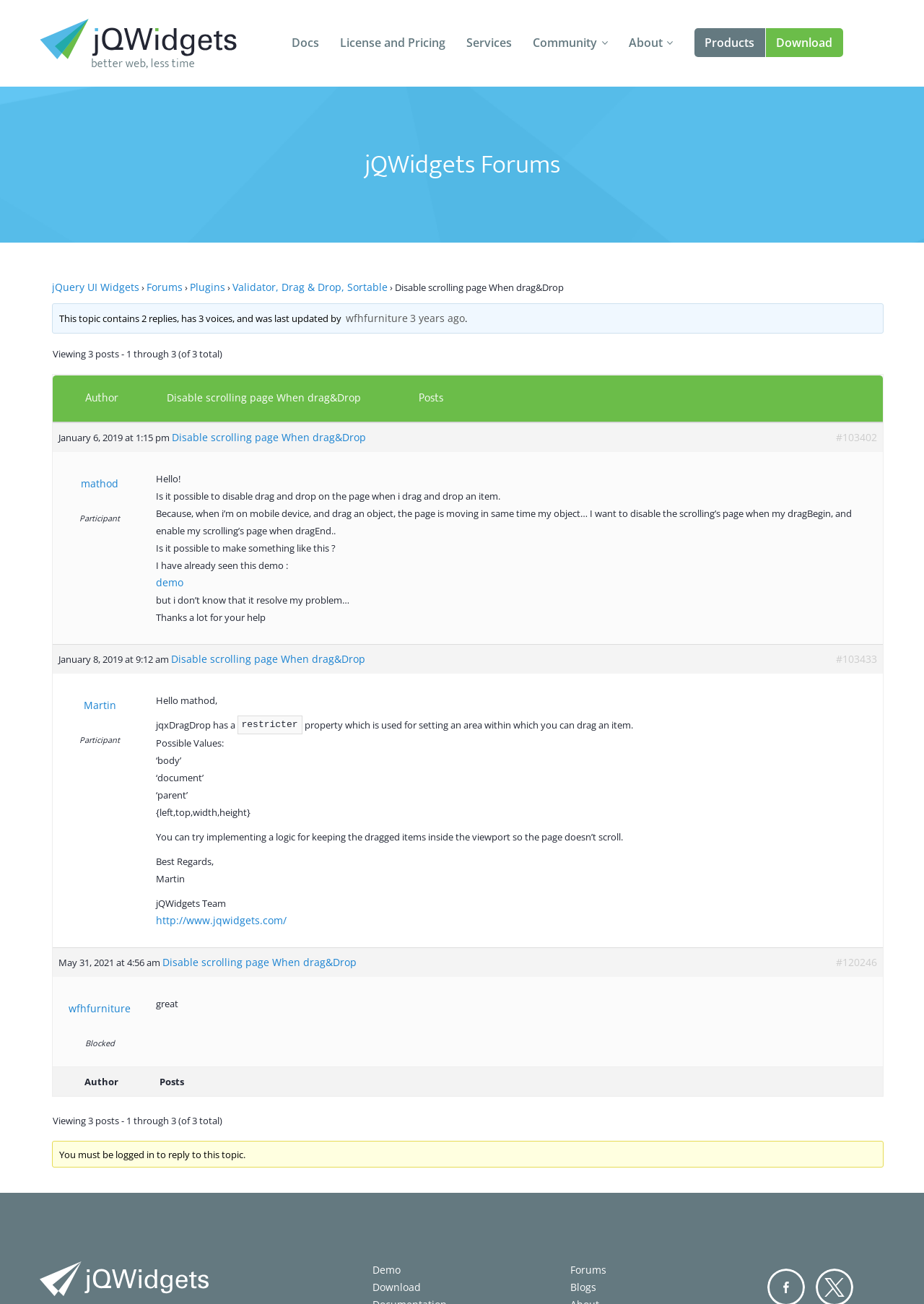Elaborate on the different components and information displayed on the webpage.

This webpage appears to be a forum discussion page, specifically a topic page about disabling scrolling when dragging and dropping an item. 

At the top of the page, there is a navigation menu with links to various sections, including "Docs", "License and Pricing", "Services", "Community", and "About". Below the navigation menu, there is a heading that reads "jQWidgets Forums". 

The main content of the page is a discussion thread with three posts. The first post, made by "mathod", asks about disabling scrolling when dragging and dropping an item on a mobile device. The post includes a description of the issue and a question about whether it's possible to achieve this.

The second post, made by "Martin", responds to the original question and provides information about the "restricter" property in jqxDragDrop, which can be used to set an area within which an item can be dragged. The post includes code snippets and explanations of possible values for the "restricter" property.

The third post, made by "wfhfurniture", is a response to the original question, but its content is not provided.

Throughout the page, there are various links to other topics, demos, and websites, including the jQWidgets website. There are also links to the profiles of the users who made the posts. The page includes timestamps for each post, indicating when they were made.